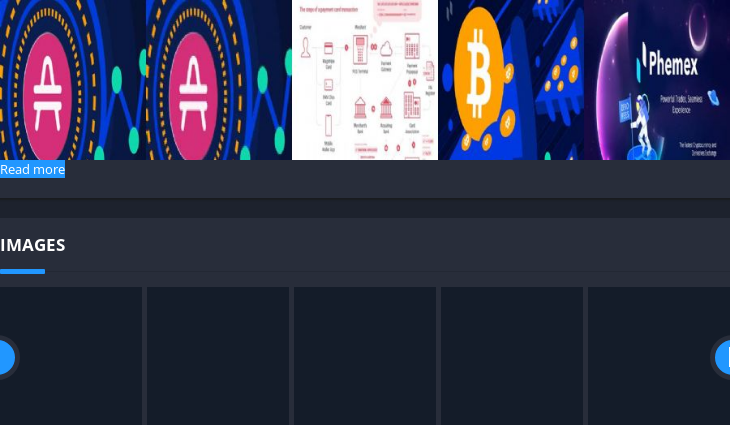Answer the question below using just one word or a short phrase: 
What is the tone of the Phemex branding?

Dynamic and innovative